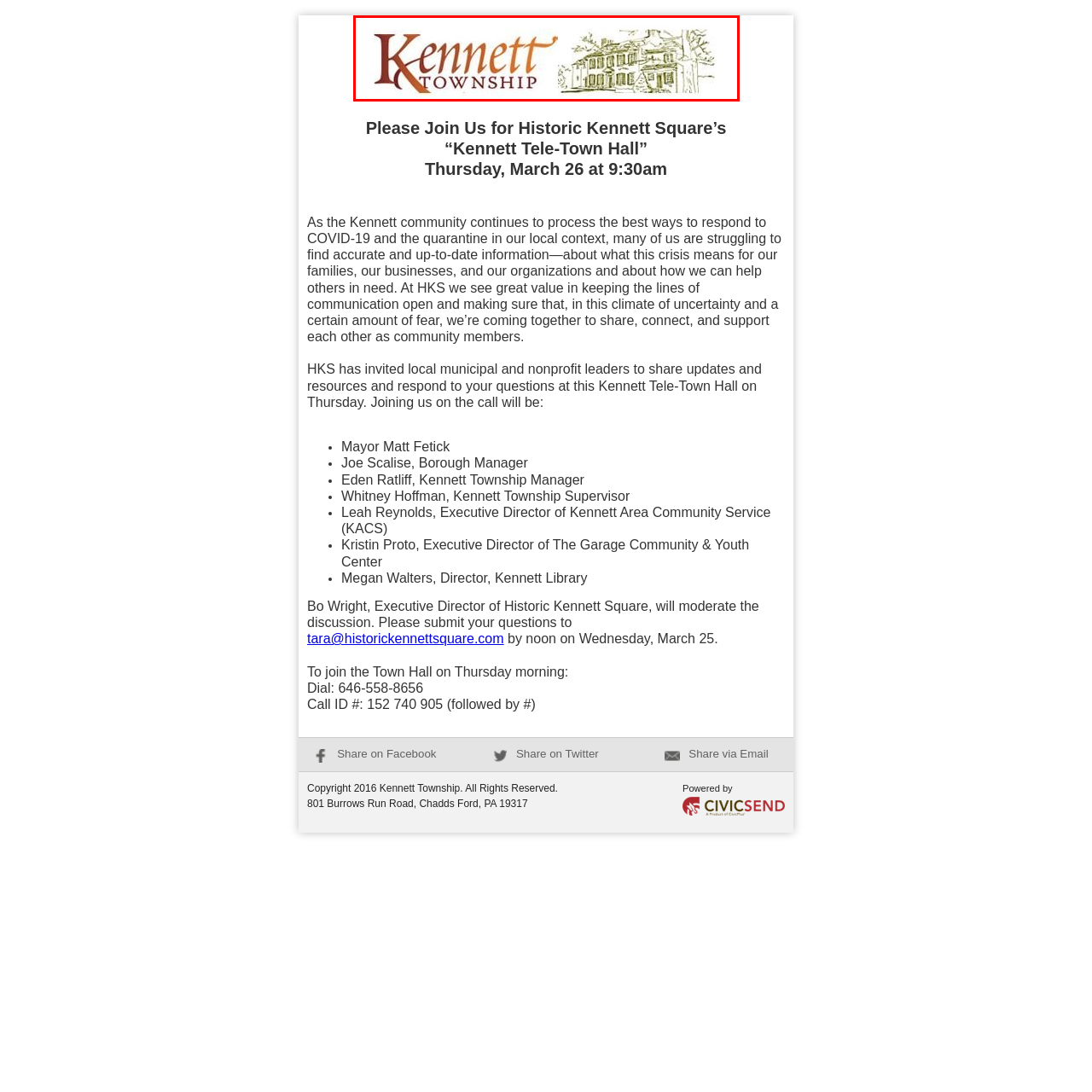Check the section outlined in red, What is surrounding the historic building? Please reply with a single word or phrase.

Trees